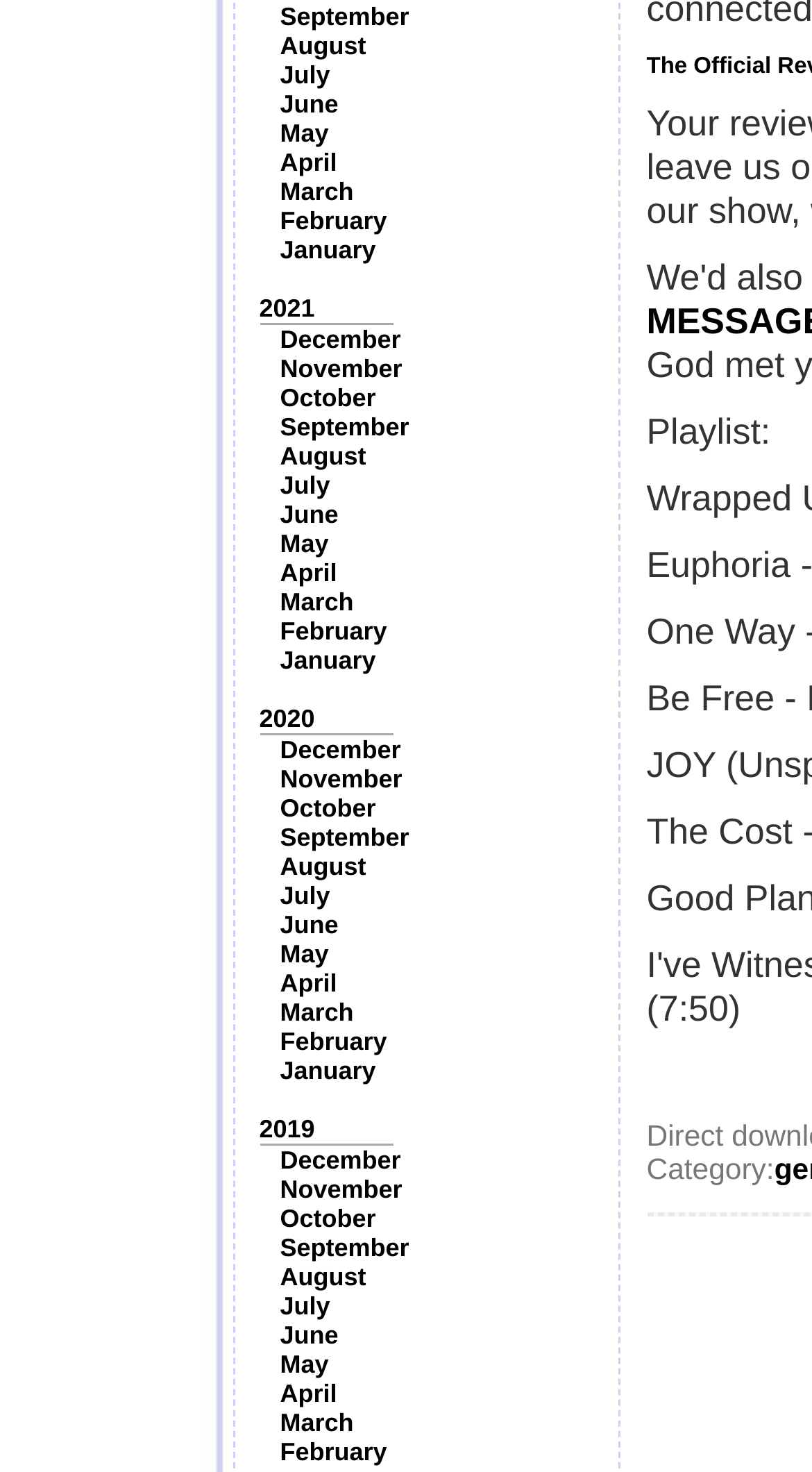Determine the bounding box coordinates of the clickable area required to perform the following instruction: "Go to January". The coordinates should be represented as four float numbers between 0 and 1: [left, top, right, bottom].

[0.345, 0.16, 0.463, 0.18]